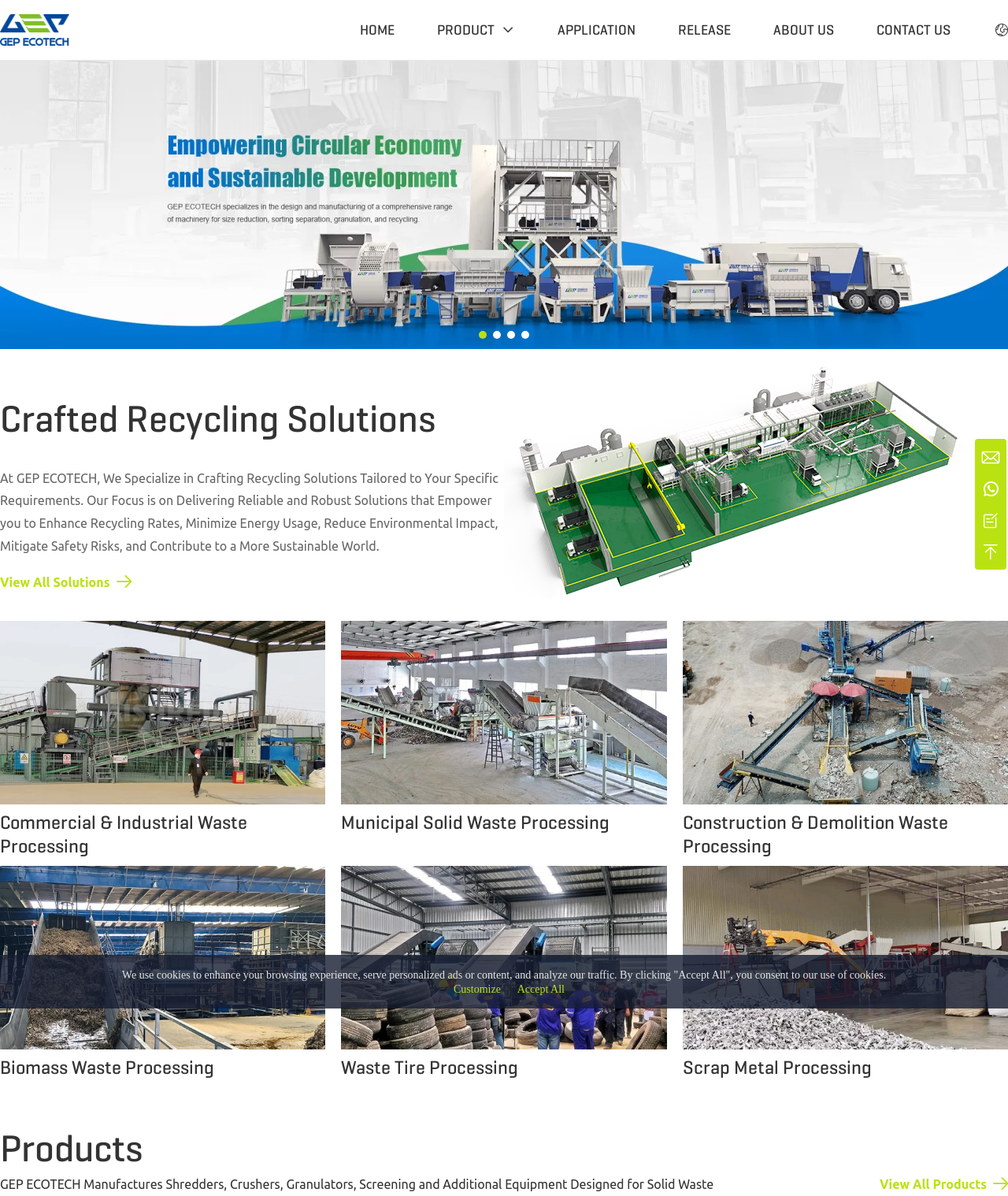Specify the bounding box coordinates of the area that needs to be clicked to achieve the following instruction: "Go to the Net Worth Forum".

None